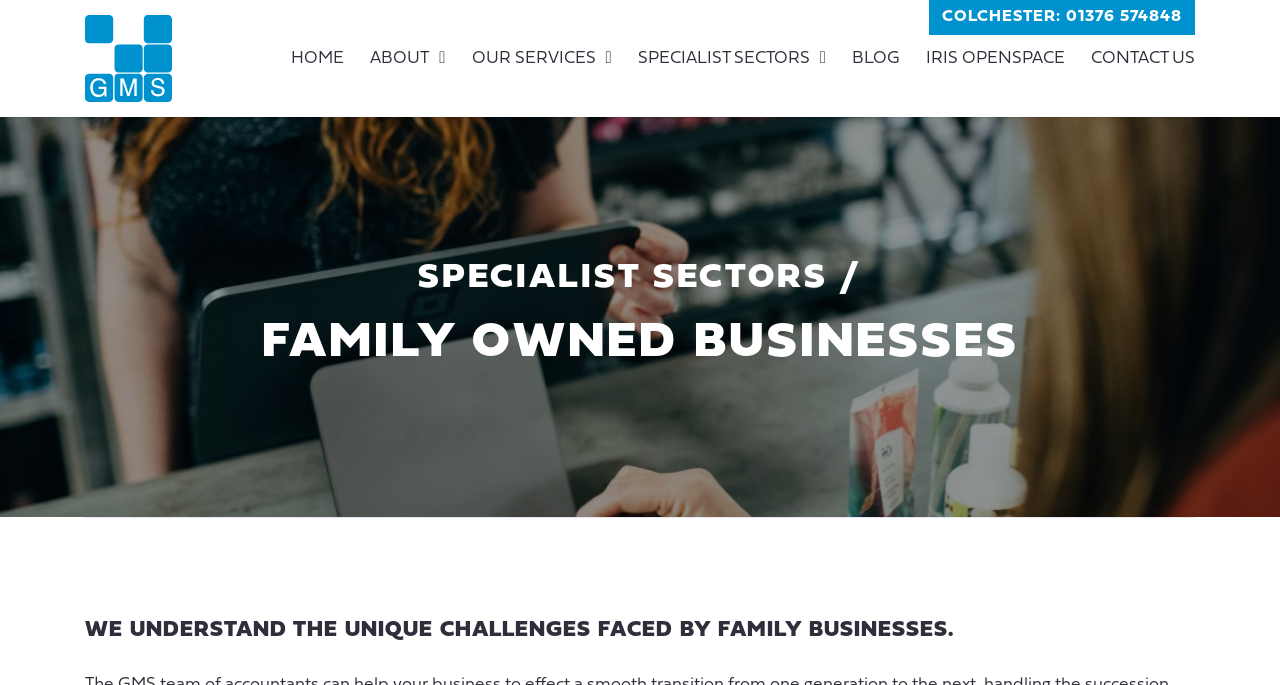Identify the bounding box coordinates for the element you need to click to achieve the following task: "contact the office in Colchester". The coordinates must be four float values ranging from 0 to 1, formatted as [left, top, right, bottom].

[0.726, 0.0, 0.934, 0.051]